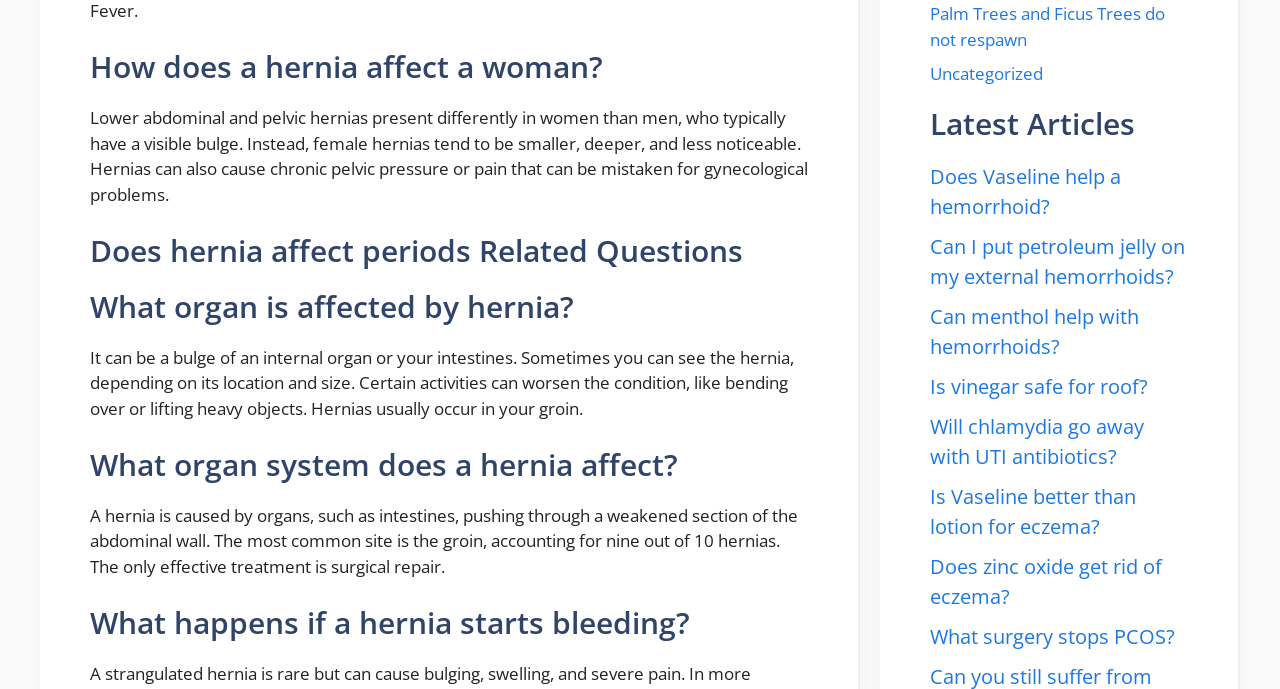Provide the bounding box coordinates of the HTML element described by the text: "Uncategorized".

[0.727, 0.089, 0.815, 0.123]